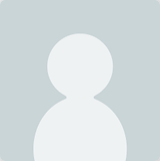Look at the image and give a detailed response to the following question: What is the design of the avatar?

The avatar is simplistic in design, symbolizing professionalism while contributing to a welcoming online presence for users looking to engage with expert insights.